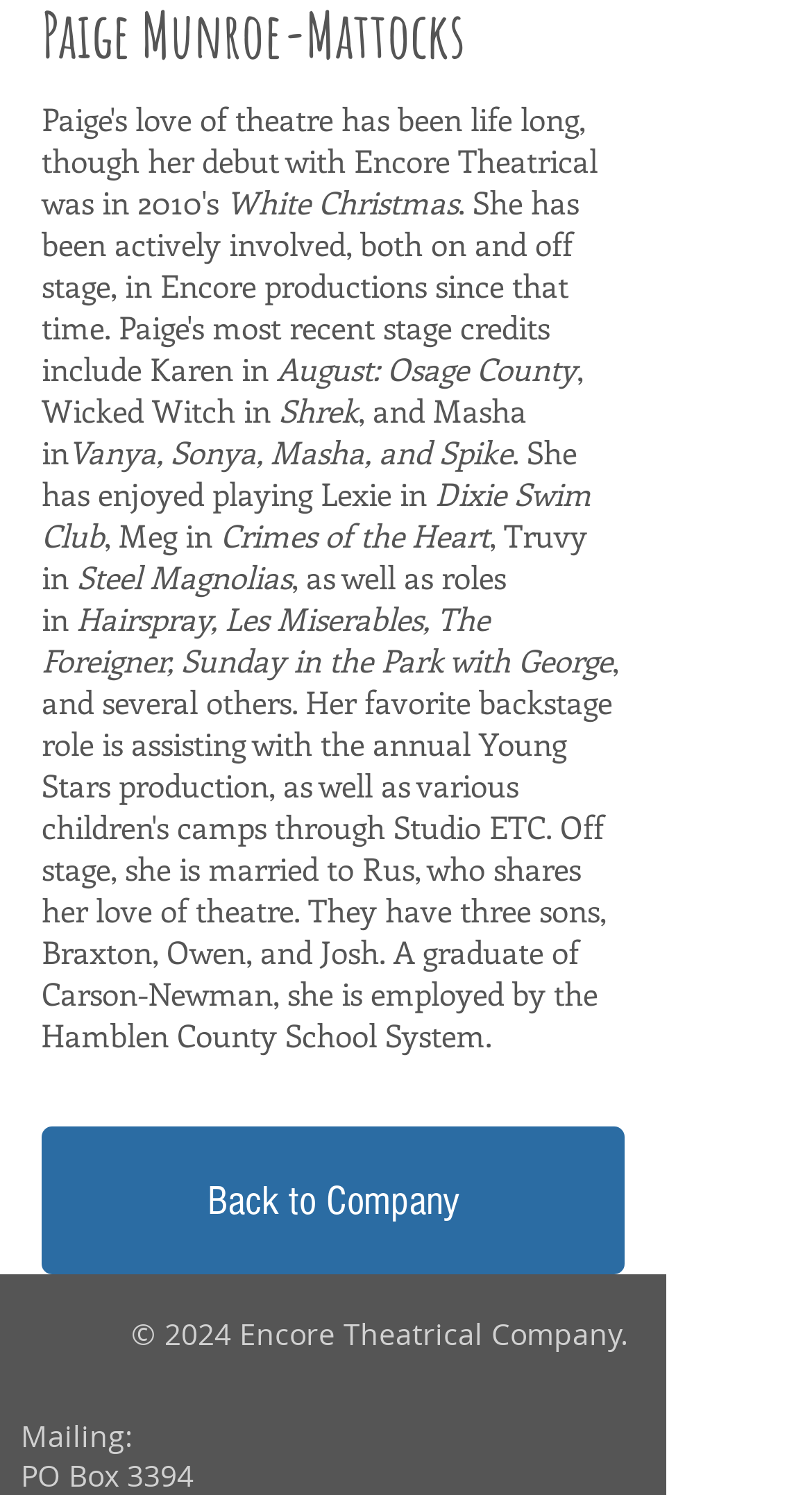Refer to the screenshot and give an in-depth answer to this question: Where can the user go by clicking the link at the top of the page?

The link at the top of the page says 'Back to Company', so the answer is Back to Company.